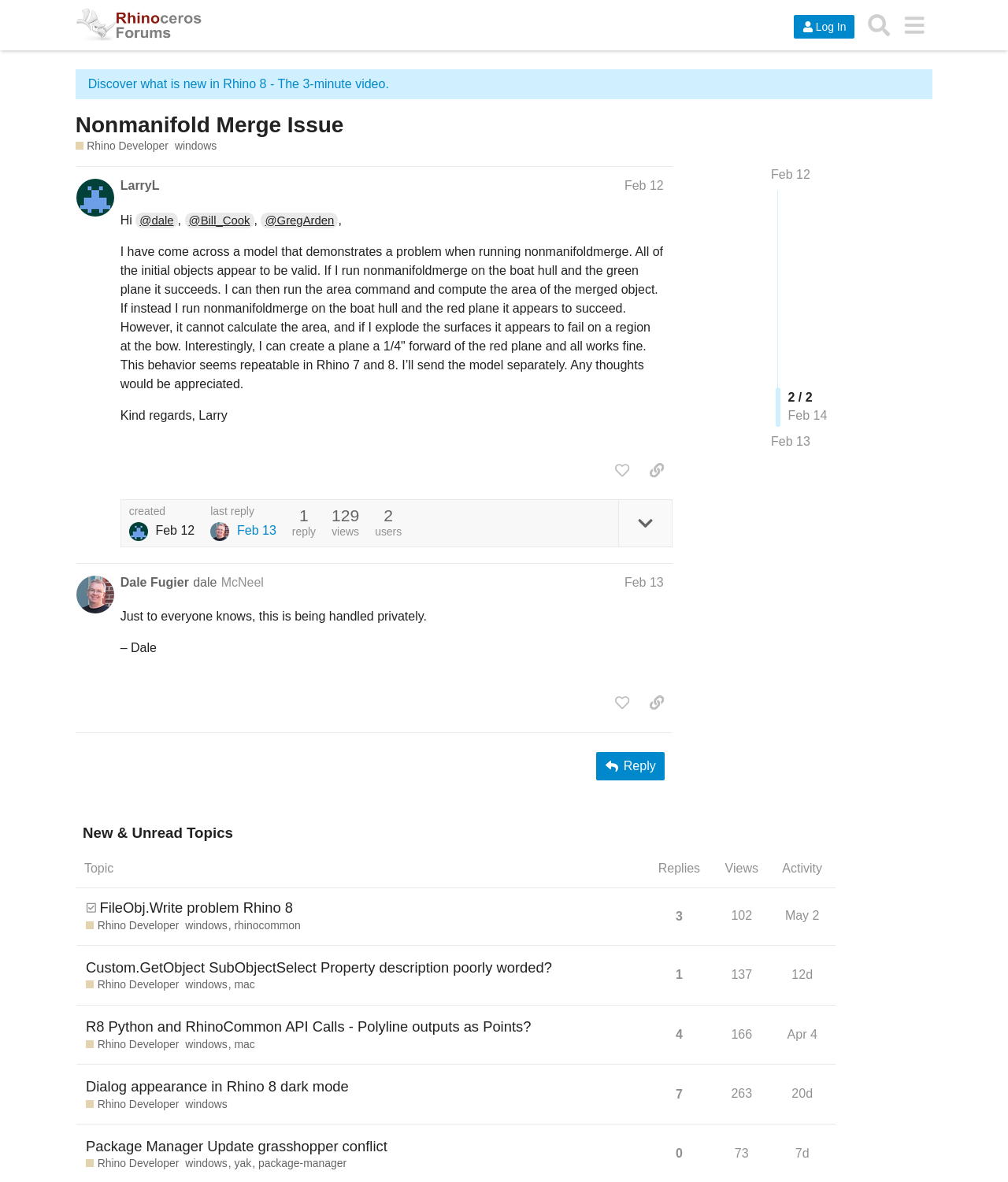What is the name of the person who replied to the topic?
Can you provide a detailed and comprehensive answer to the question?

I found the answer by examining the region element with the heading 'Dale Fugier dale McNeel Feb 13', which indicates that Dale Fugier is the person who replied to the topic.